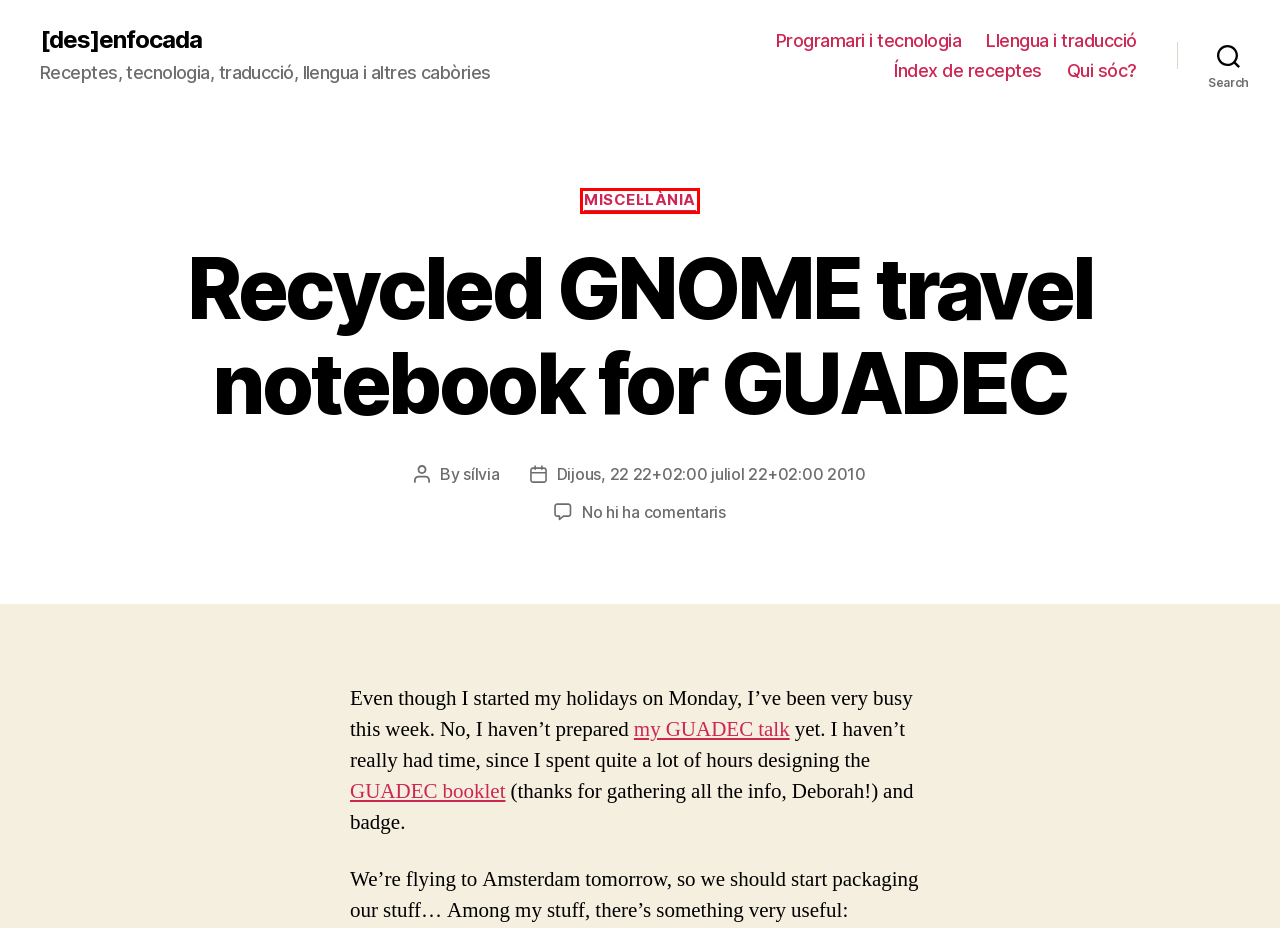Look at the screenshot of a webpage where a red bounding box surrounds a UI element. Your task is to select the best-matching webpage description for the new webpage after you click the element within the bounding box. The available options are:
A. [des]enfocada – Receptes, tecnologia, traducció, llengua i altres cabòries
B. Índex de receptes – [des]enfocada
C. Programari i tecnologia – [des]enfocada
D. Qui sóc? – [des]enfocada
E. sílvia – [des]enfocada
F. manualitats – [des]enfocada
G. guadec – [des]enfocada
H. Miscel·lània – [des]enfocada

H